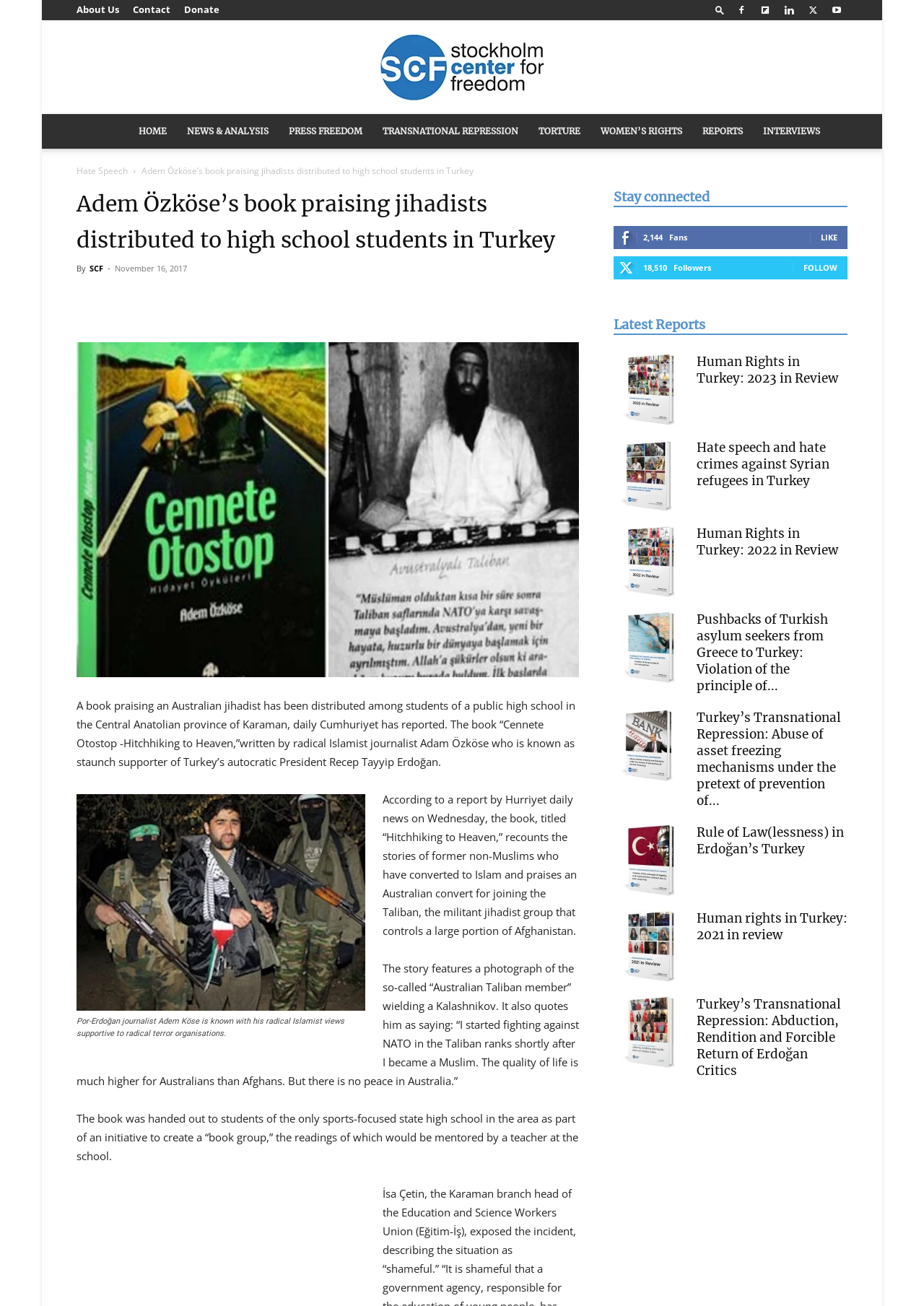What is the name of the book distributed to high school students?
Look at the screenshot and respond with one word or a short phrase.

Cennete Otostop -Hitchhiking to Heaven